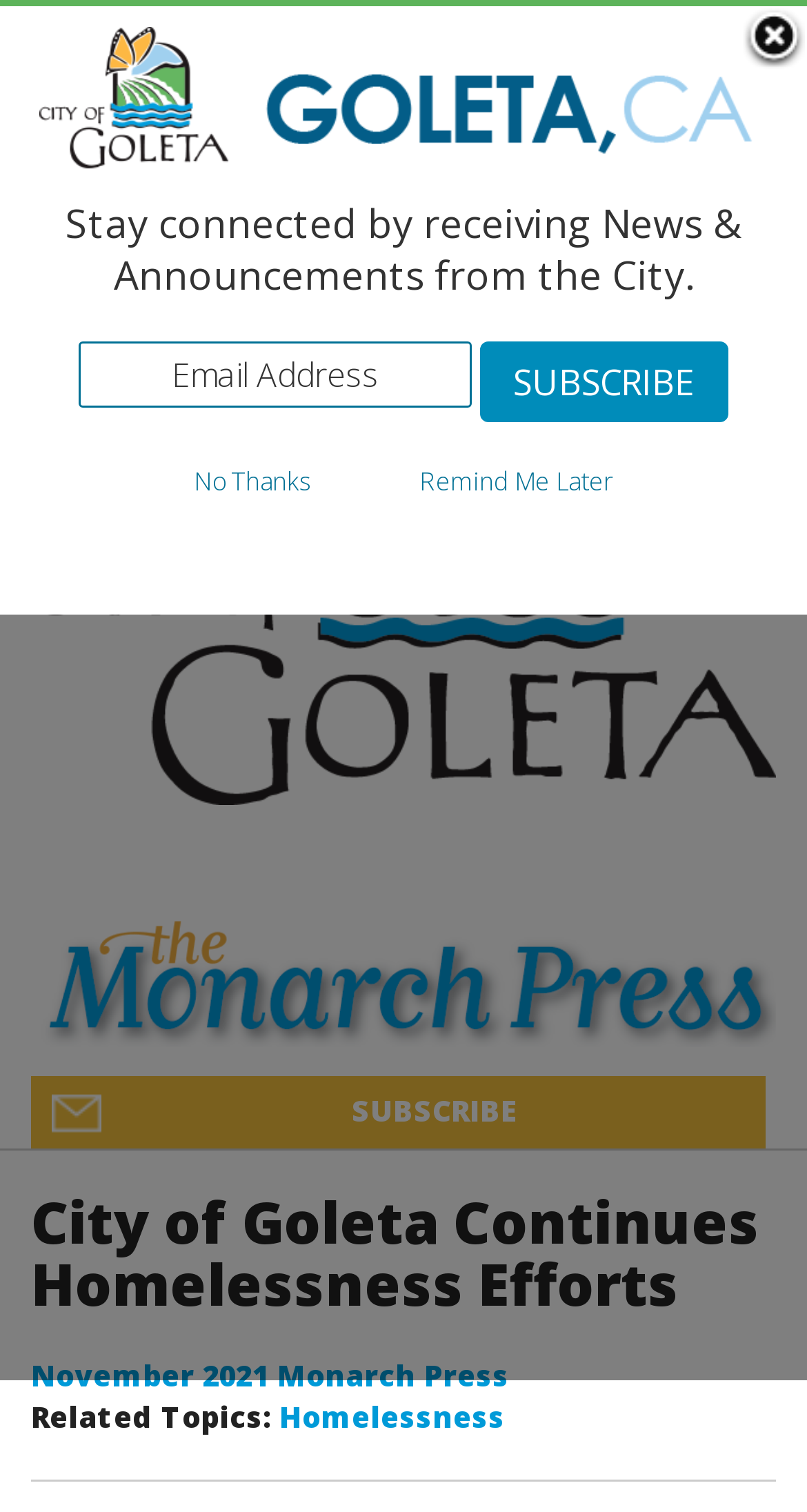Could you highlight the region that needs to be clicked to execute the instruction: "Close the subscription dialog"?

[0.921, 0.001, 0.997, 0.042]